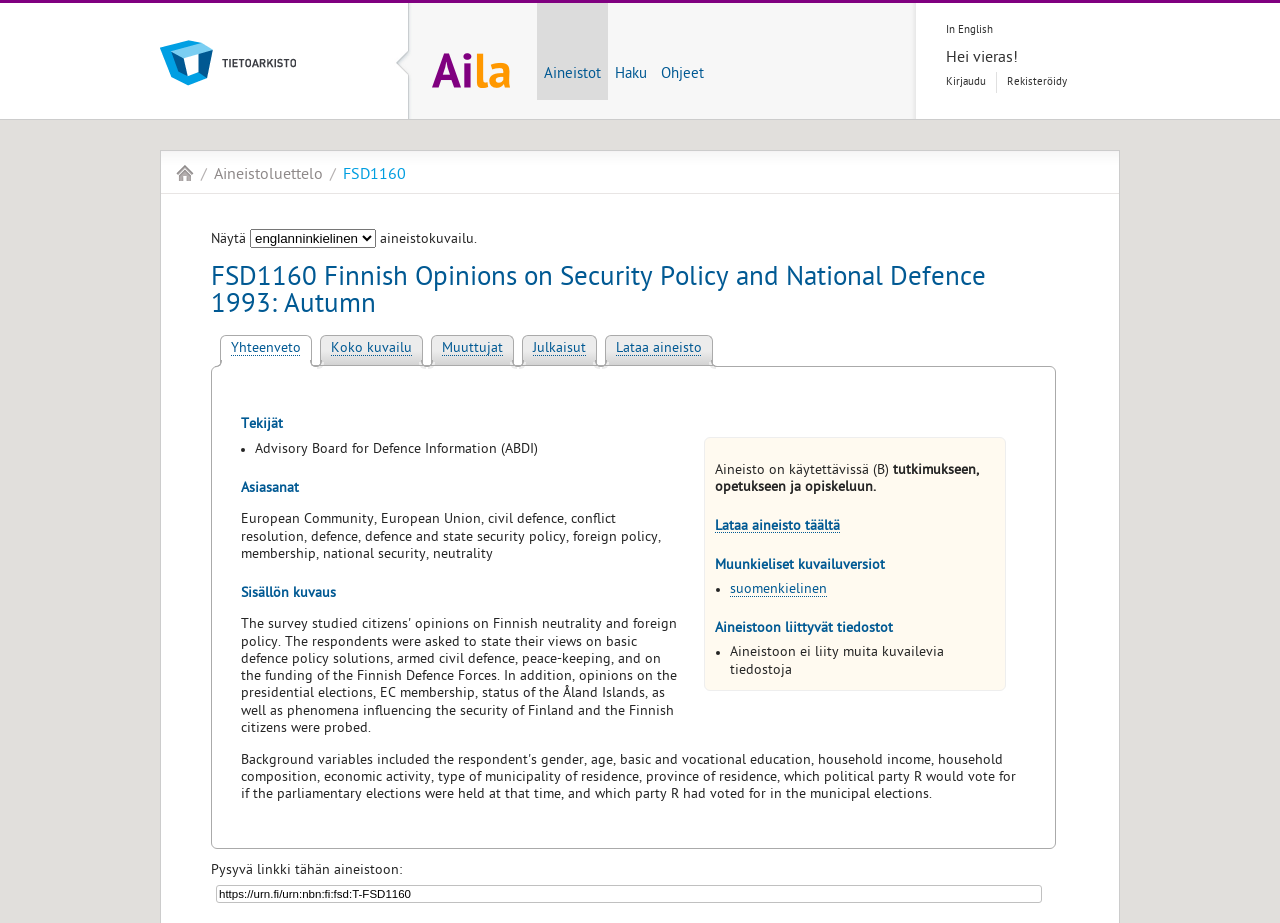Using the webpage screenshot, locate the HTML element that fits the following description and provide its bounding box: "Aineistoluettelo".

[0.157, 0.18, 0.252, 0.202]